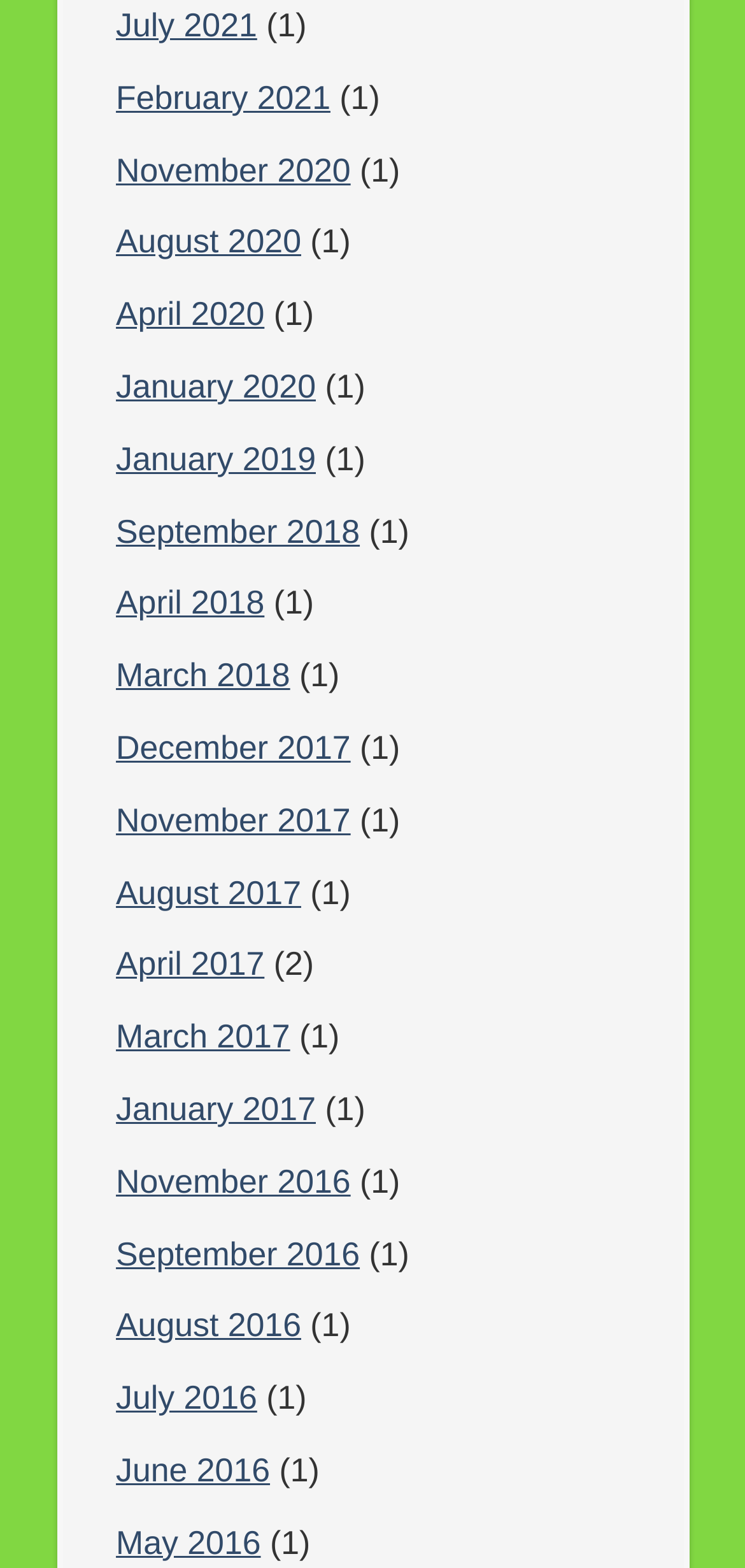Locate the bounding box coordinates of the segment that needs to be clicked to meet this instruction: "go to February 2021".

[0.156, 0.05, 0.444, 0.074]